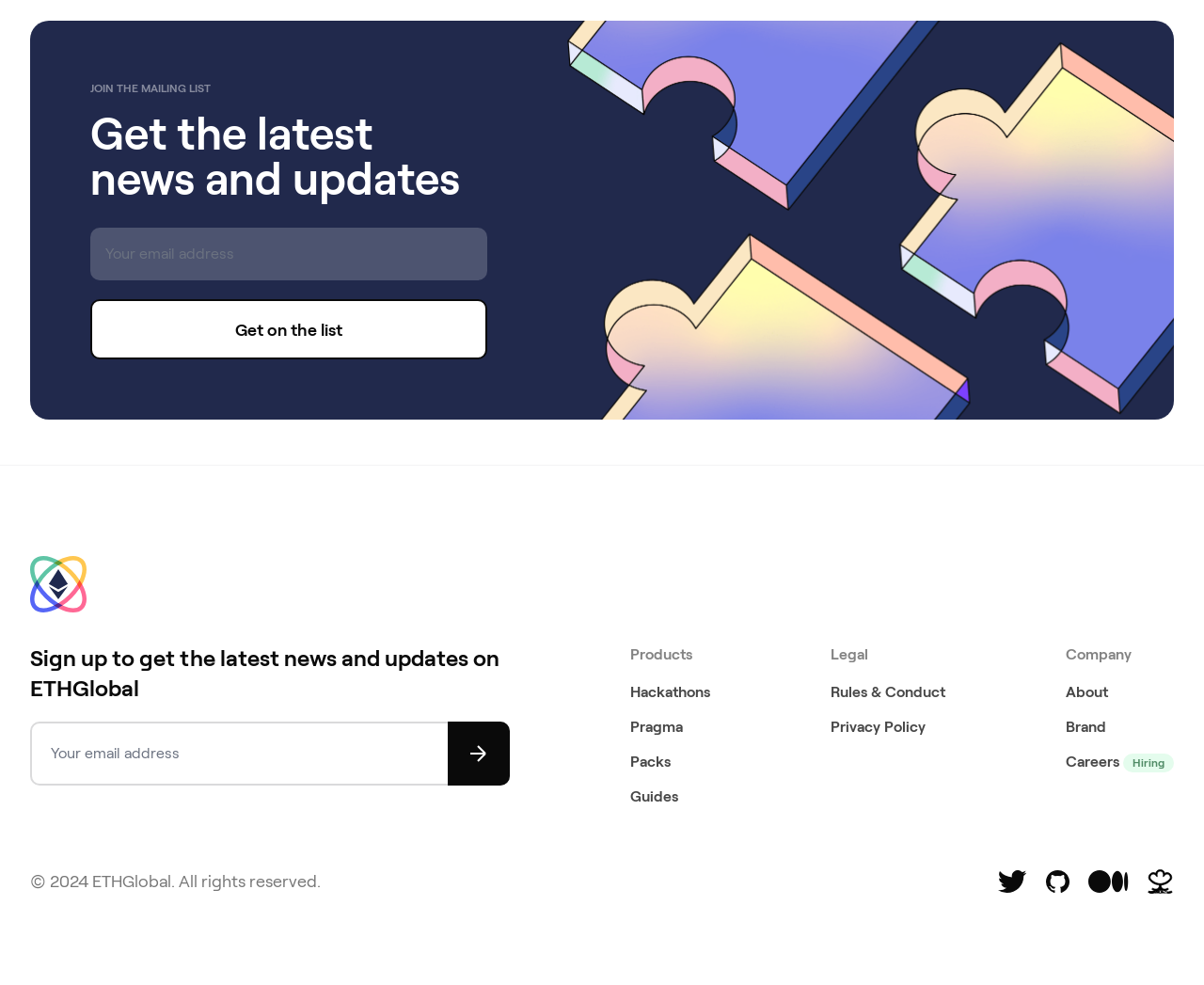What year is mentioned in the footer?
Answer the question with a detailed explanation, including all necessary information.

The footer of the webpage contains a copyright notice that includes the year 2024, indicating that the webpage's content is copyrighted until at least that year.